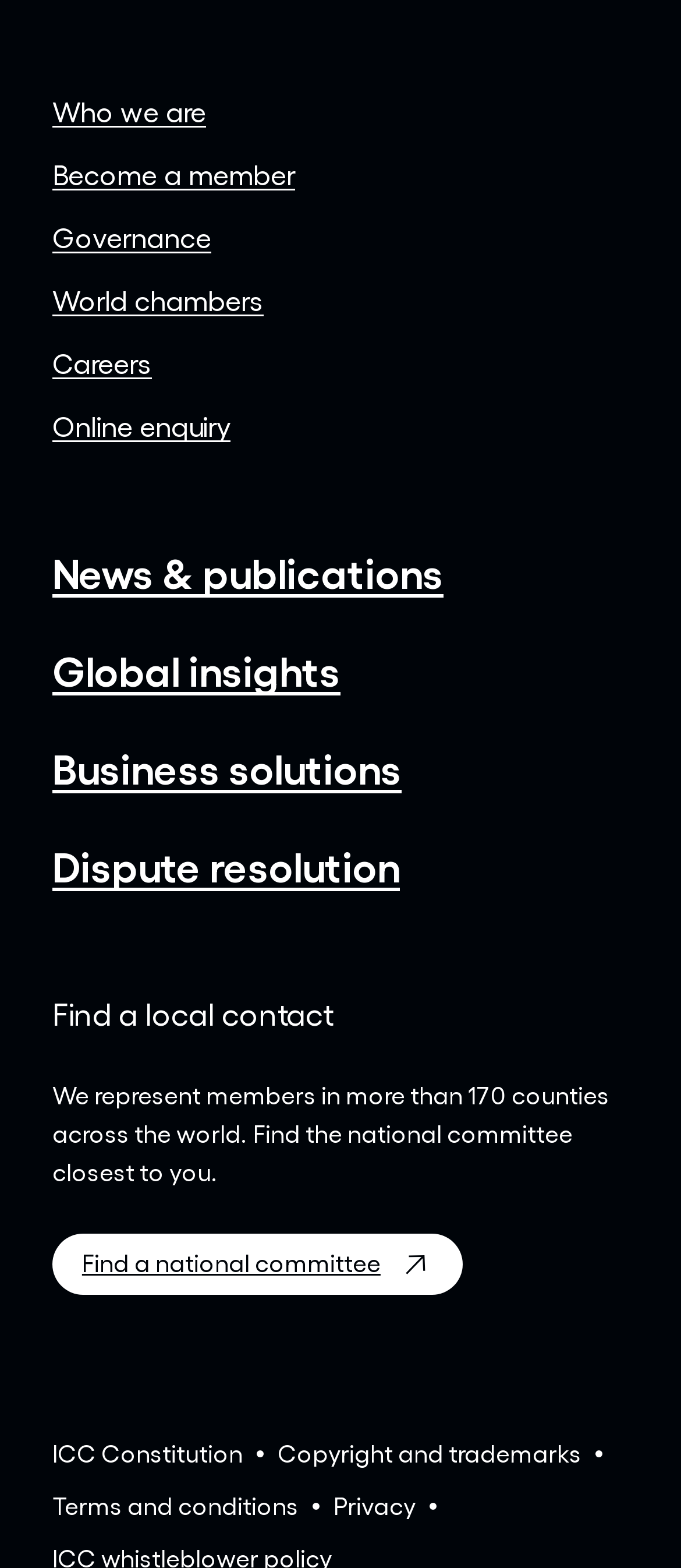Please answer the following question using a single word or phrase: 
How many links are there in the top section of the webpage?

9